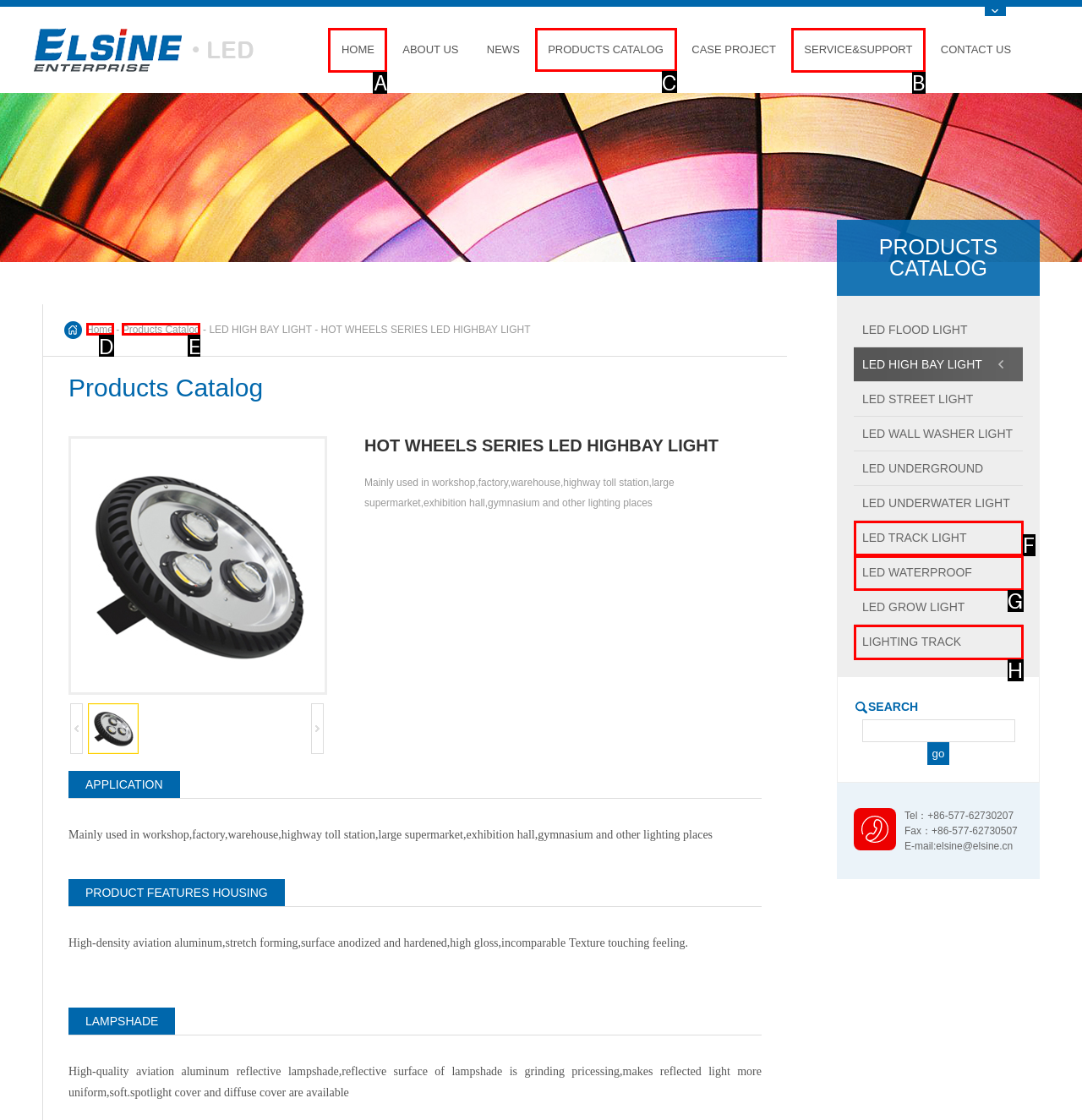Point out the letter of the HTML element you should click on to execute the task: Click the PRODUCTS CATALOG link
Reply with the letter from the given options.

C